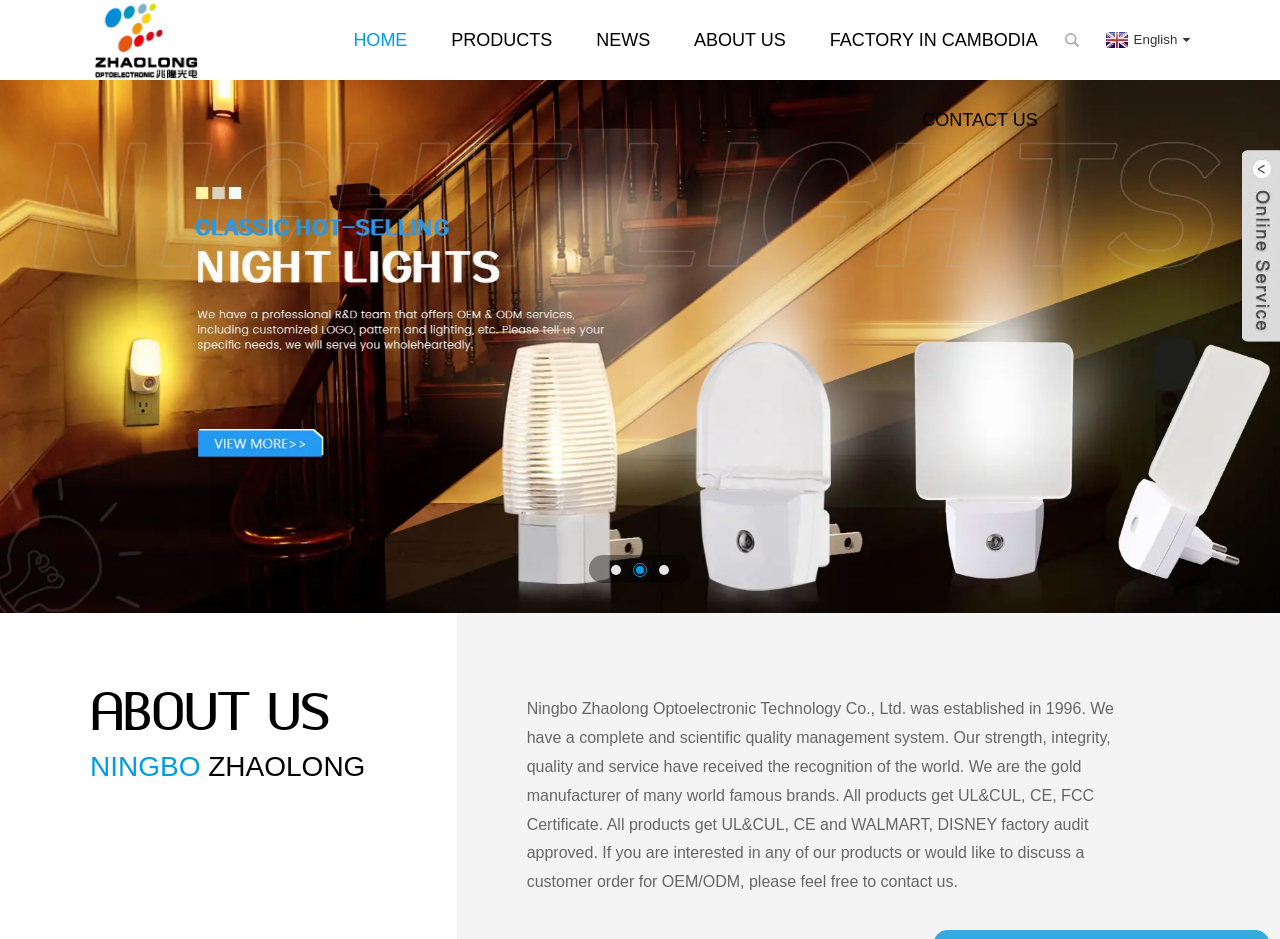Determine the bounding box coordinates of the clickable region to carry out the instruction: "Go to the HOME page".

[0.276, 0.0, 0.318, 0.085]